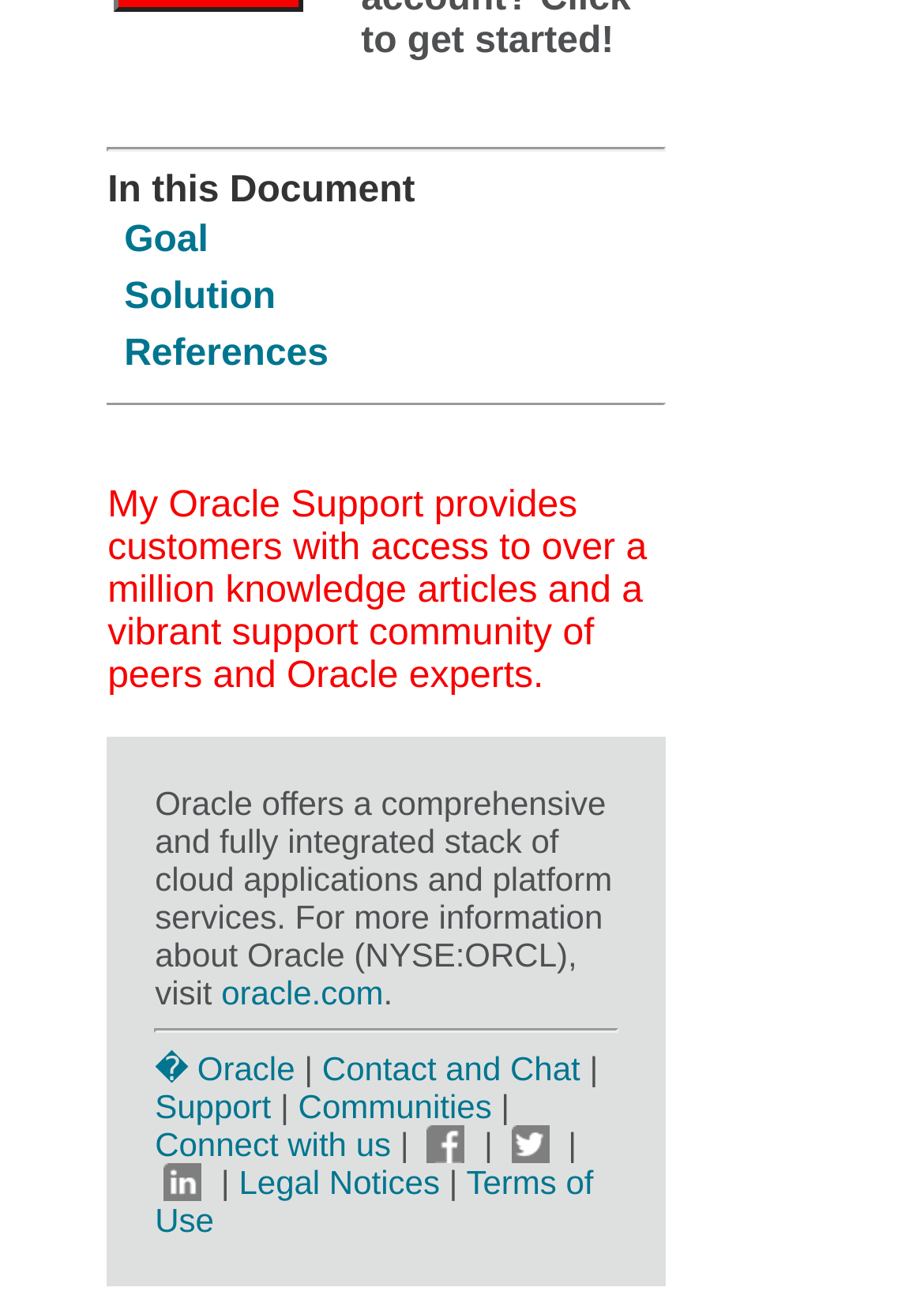Highlight the bounding box coordinates of the element you need to click to perform the following instruction: "Click on References."

[0.134, 0.255, 0.356, 0.286]